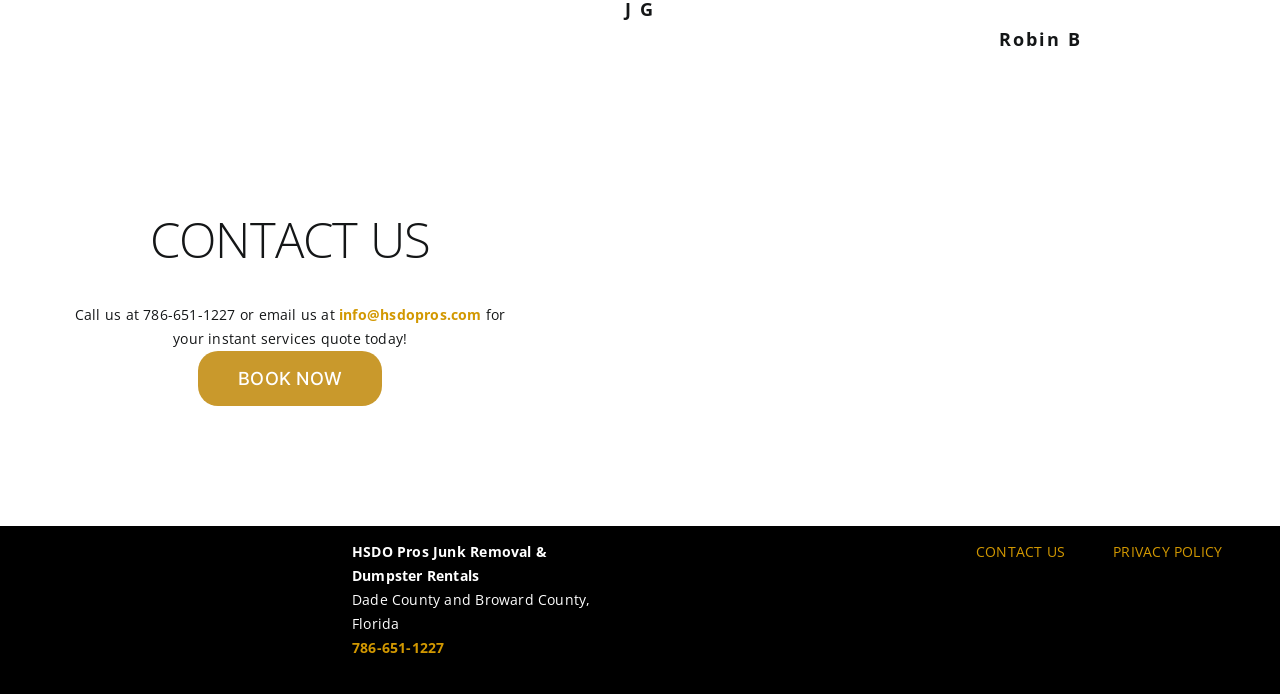Locate the bounding box of the UI element described in the following text: "BOOK NOW".

[0.155, 0.505, 0.299, 0.585]